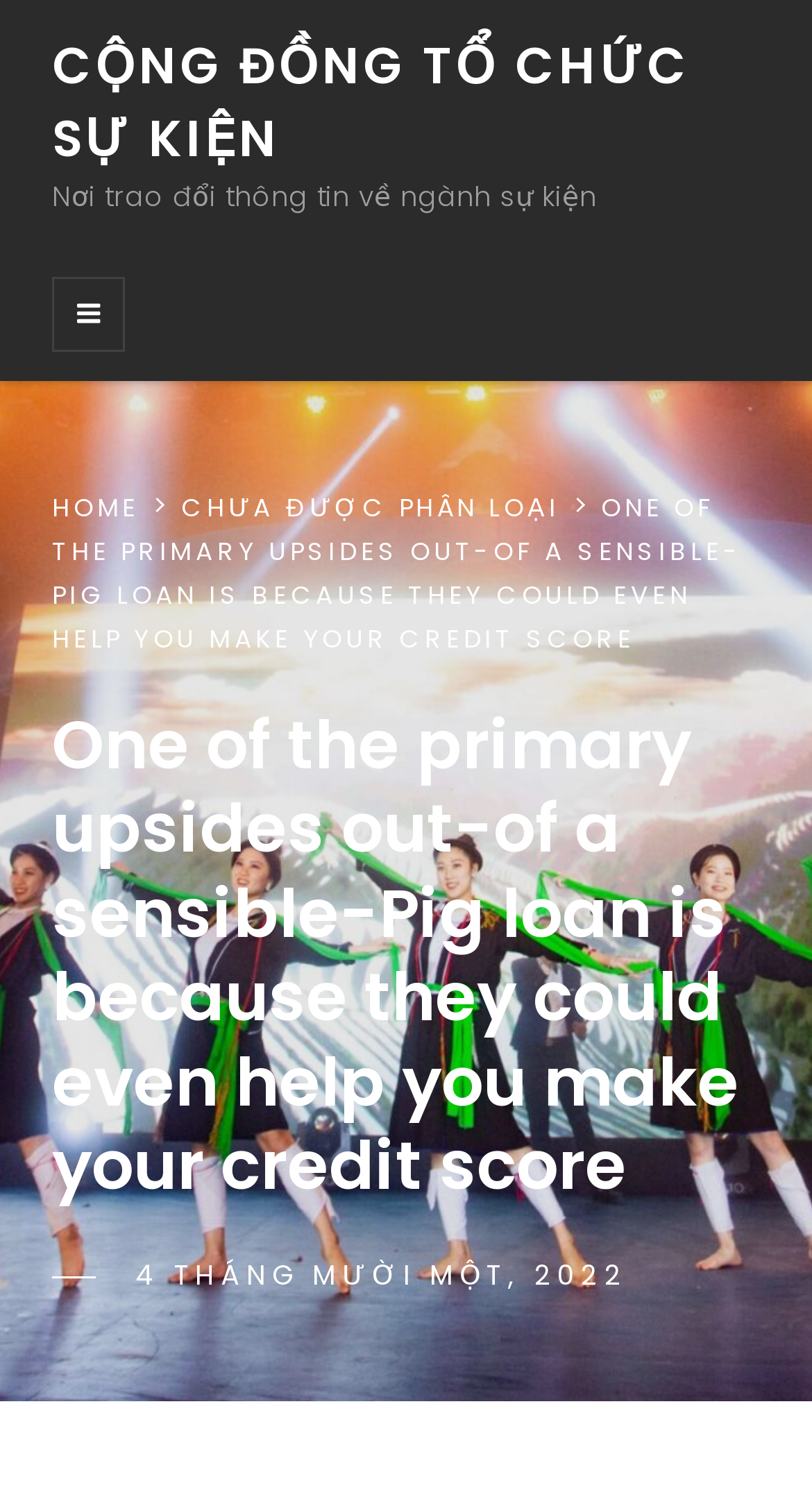Analyze and describe the webpage in a detailed narrative.

The webpage appears to be a blog post or article page. At the top, there is a link to "CỘNG ĐỒNG TỔ CHỨC SỰ KIỆN" which is positioned near the left edge of the page. Below this link, there is a static text "Nơi trao đổi thông tin về ngành sự kiện" which provides a brief description of the community.

To the right of the link, there is an unexpanded button. Below this button, there are two links, "HOME" and "CHƯA ĐƯỢC PHÂN LOẠI", which are positioned side by side. The "HOME" link is on the left, and the "CHƯA ĐƯỢC PHÂN LOẠI" link is on the right.

Further down the page, there is a static text "ONE OF THE PRIMARY UPSIDES OUT-OF A SENSIBLE-PIG LOAN IS BECAUSE THEY COULD EVEN HELP YOU MAKE YOUR CREDIT SCORE" which appears to be a summary or title of the article. Below this text, there is a heading with the same text, which is a larger font size.

At the bottom of the page, there are several static texts and links related to the post's metadata. There is a "POSTED-ON" label, followed by a link to the date "4 THÁNG MƯỜI MỘT, 2022". Next to the date, there is a time element. Below these elements, there is a "BY LINE" label, followed by a "BYLINE" text and a link to "NGOMINHNGOC", which appears to be the author's name.